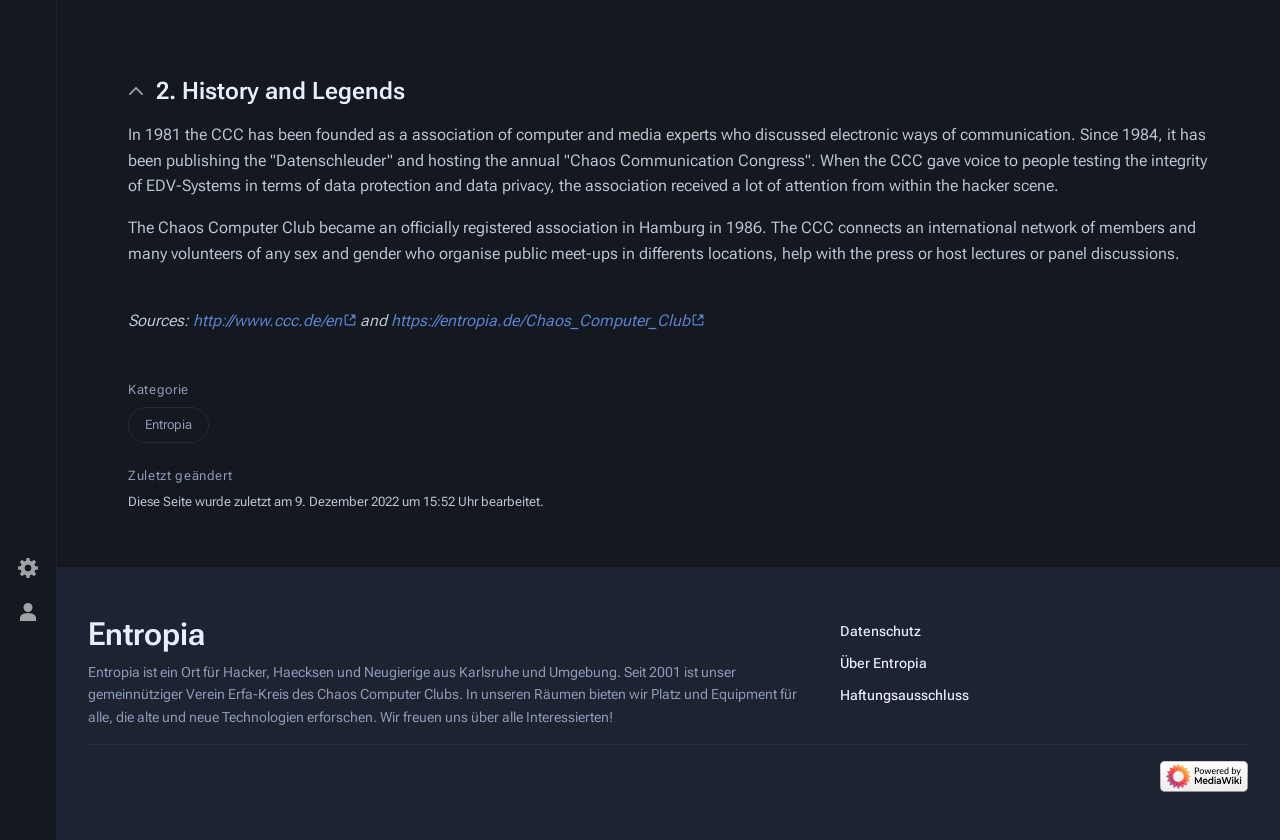Determine the bounding box for the UI element that matches this description: "Entropia".

[0.1, 0.485, 0.163, 0.527]